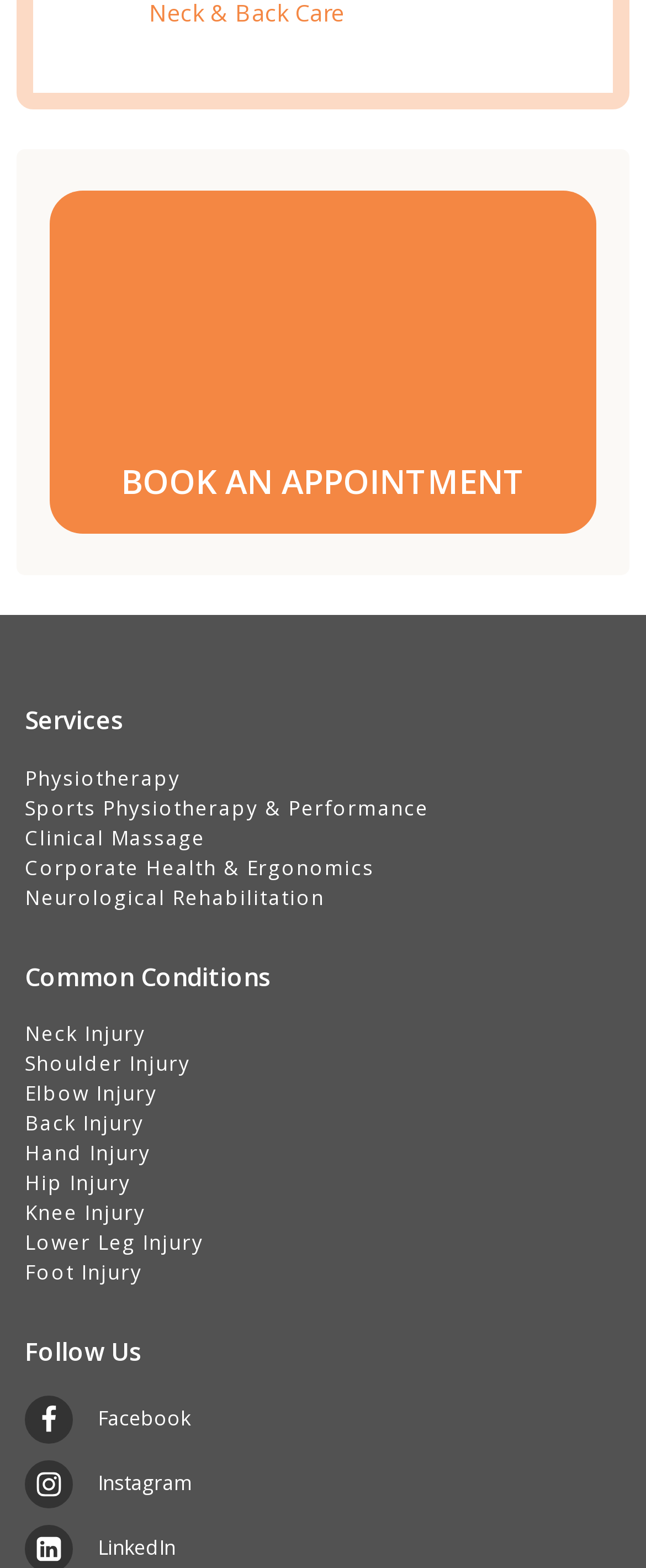Find and specify the bounding box coordinates that correspond to the clickable region for the instruction: "Book an appointment".

[0.187, 0.293, 0.813, 0.321]